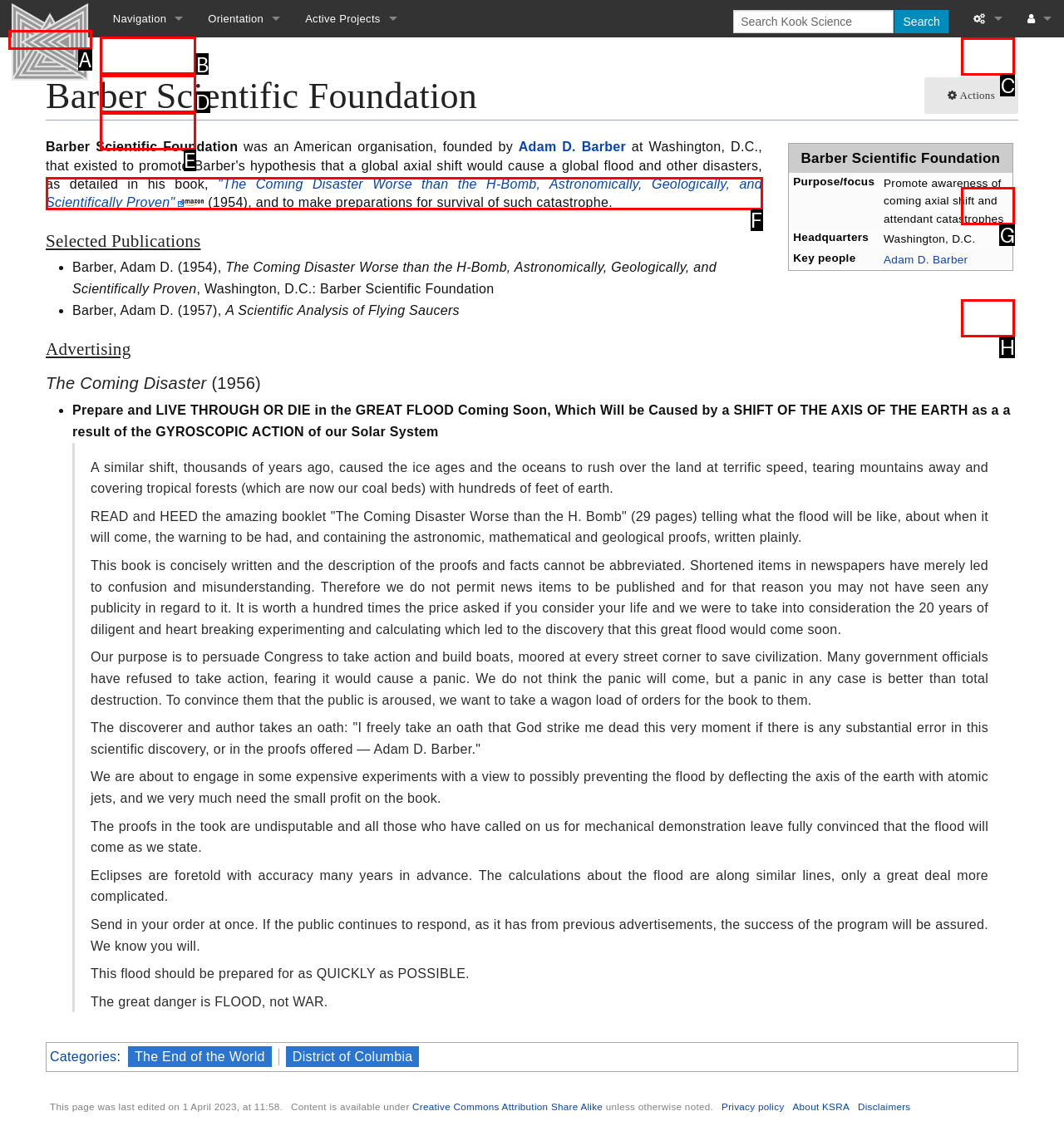Determine which option should be clicked to carry out this task: Visit the main page
State the letter of the correct choice from the provided options.

B